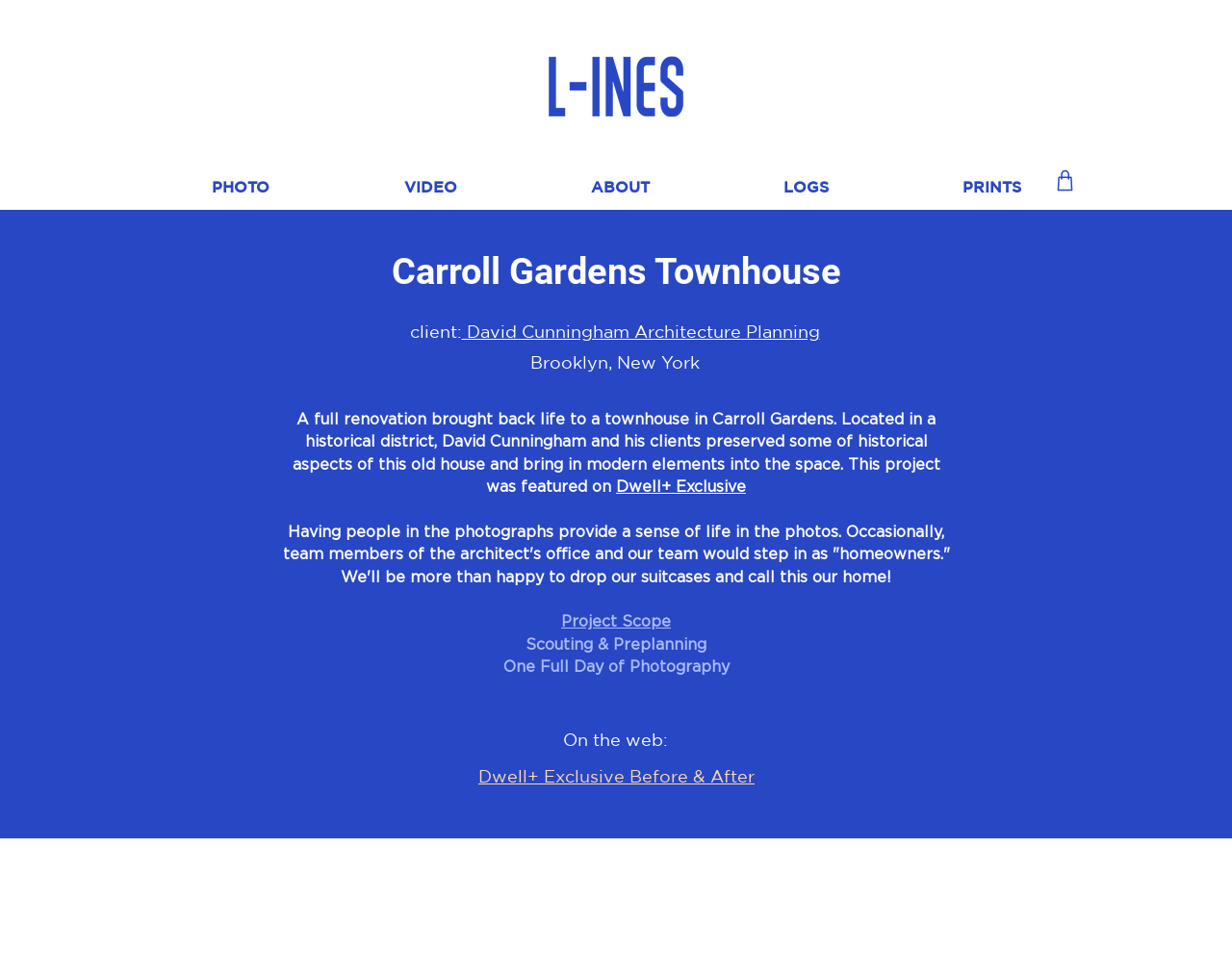Please determine the bounding box coordinates for the UI element described here. Use the format (top-left x, top-left y, bottom-right x, bottom-right y) with values bounded between 0 and 1: LOGS

[0.581, 0.176, 0.727, 0.208]